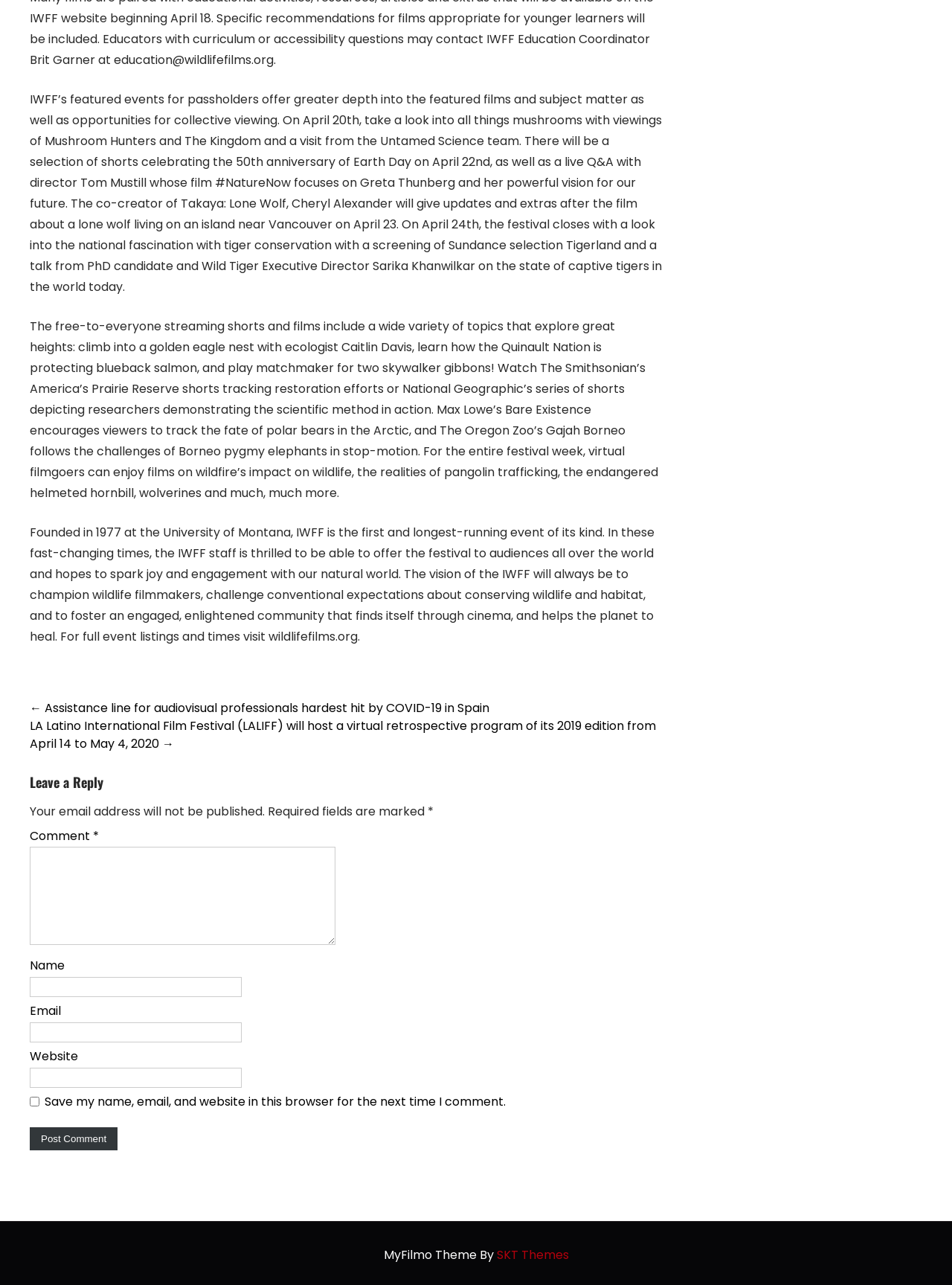Locate the bounding box coordinates of the element I should click to achieve the following instruction: "Read about the Assistance line for audiovisual professionals hardest hit by COVID-19 in Spain".

[0.031, 0.544, 0.514, 0.558]